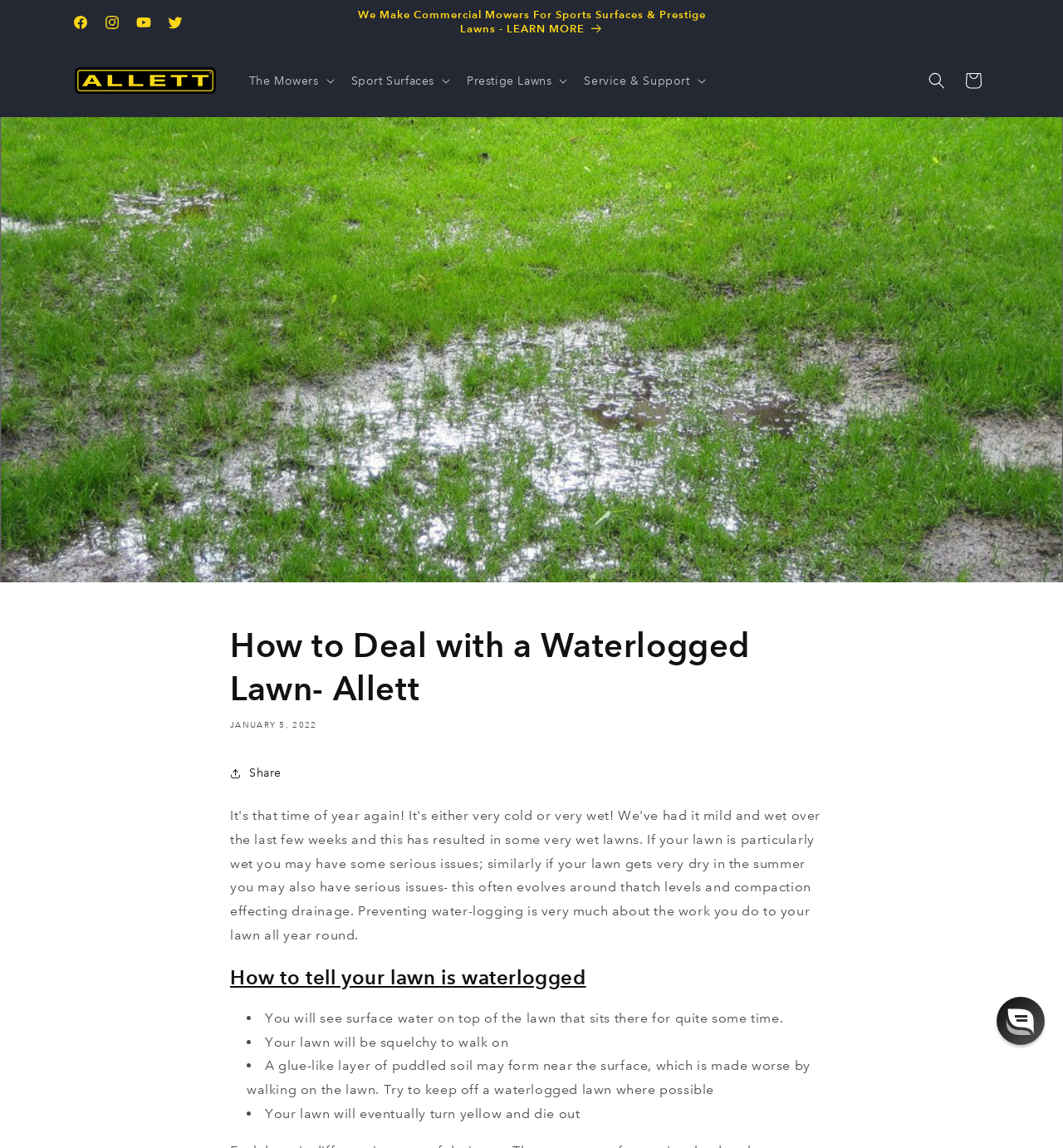Please reply with a single word or brief phrase to the question: 
What is the position of the Facebook link?

Top left